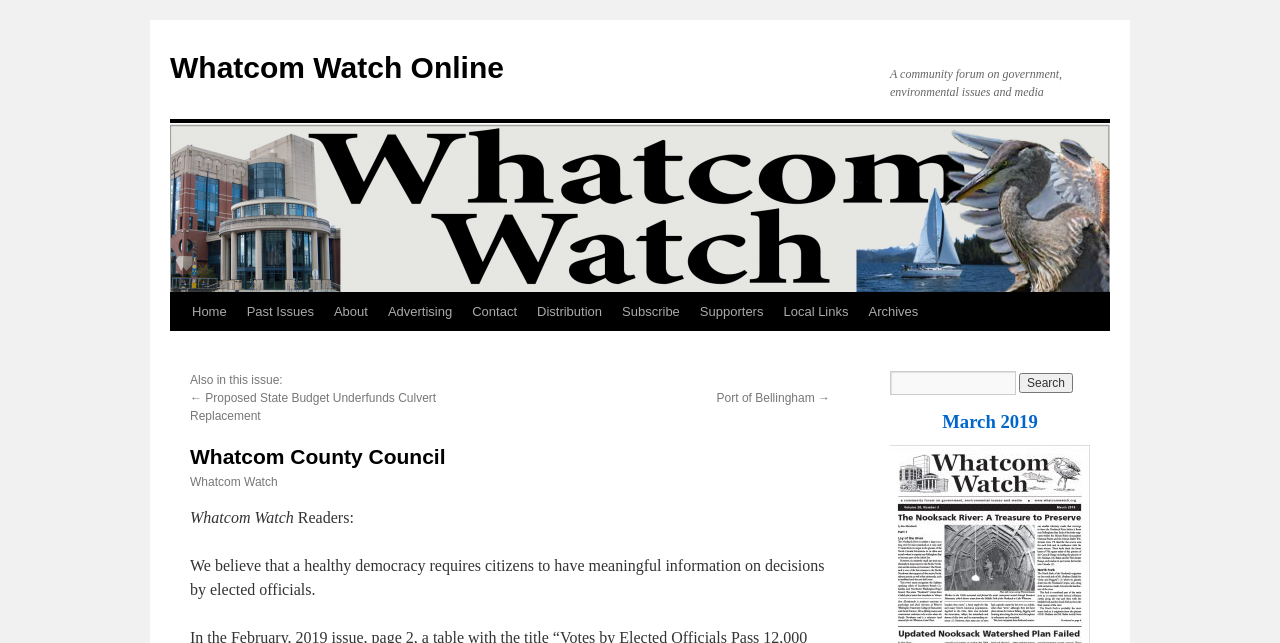Determine the bounding box coordinates of the clickable region to carry out the instruction: "Go to the home page".

[0.142, 0.456, 0.185, 0.515]